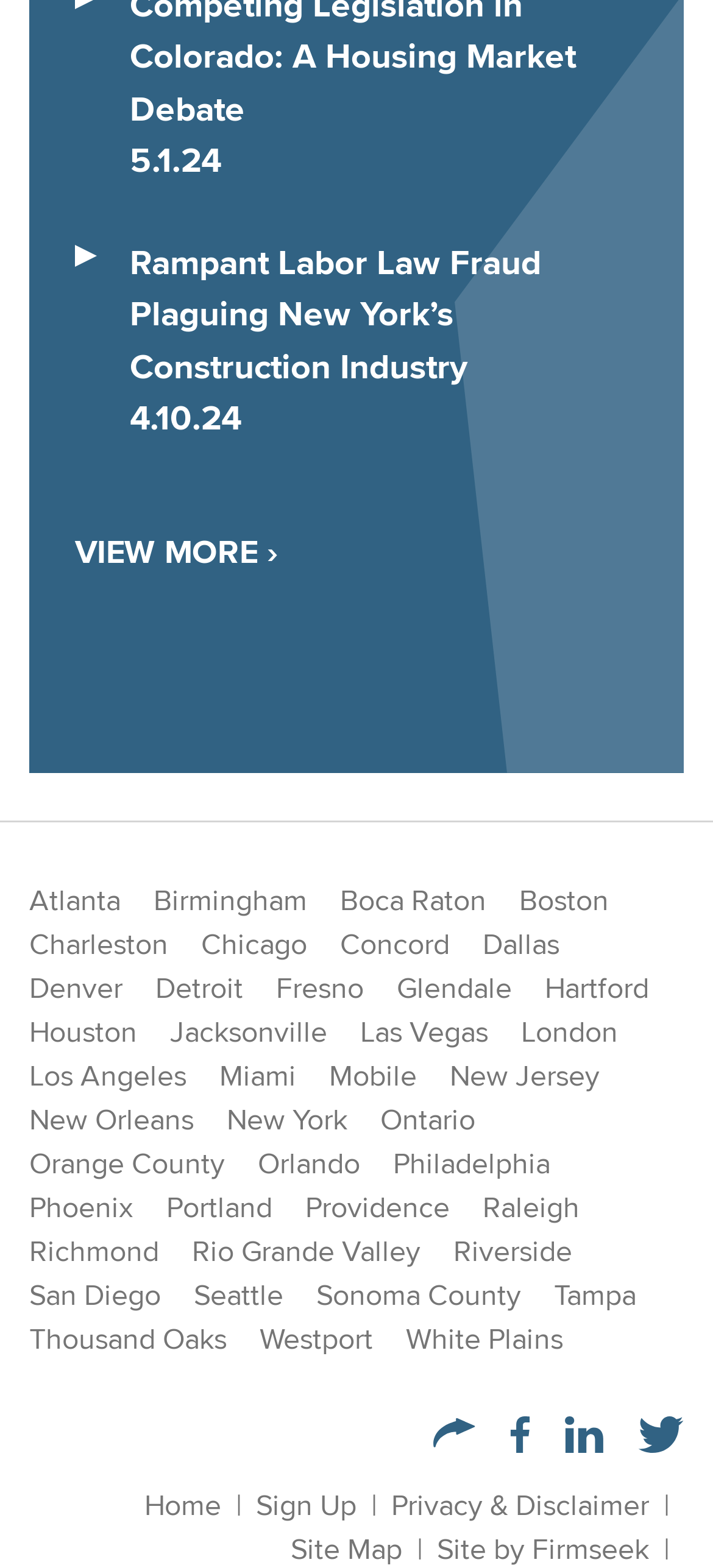Specify the bounding box coordinates of the area to click in order to follow the given instruction: "Sign up for an account."

[0.359, 0.946, 0.5, 0.973]